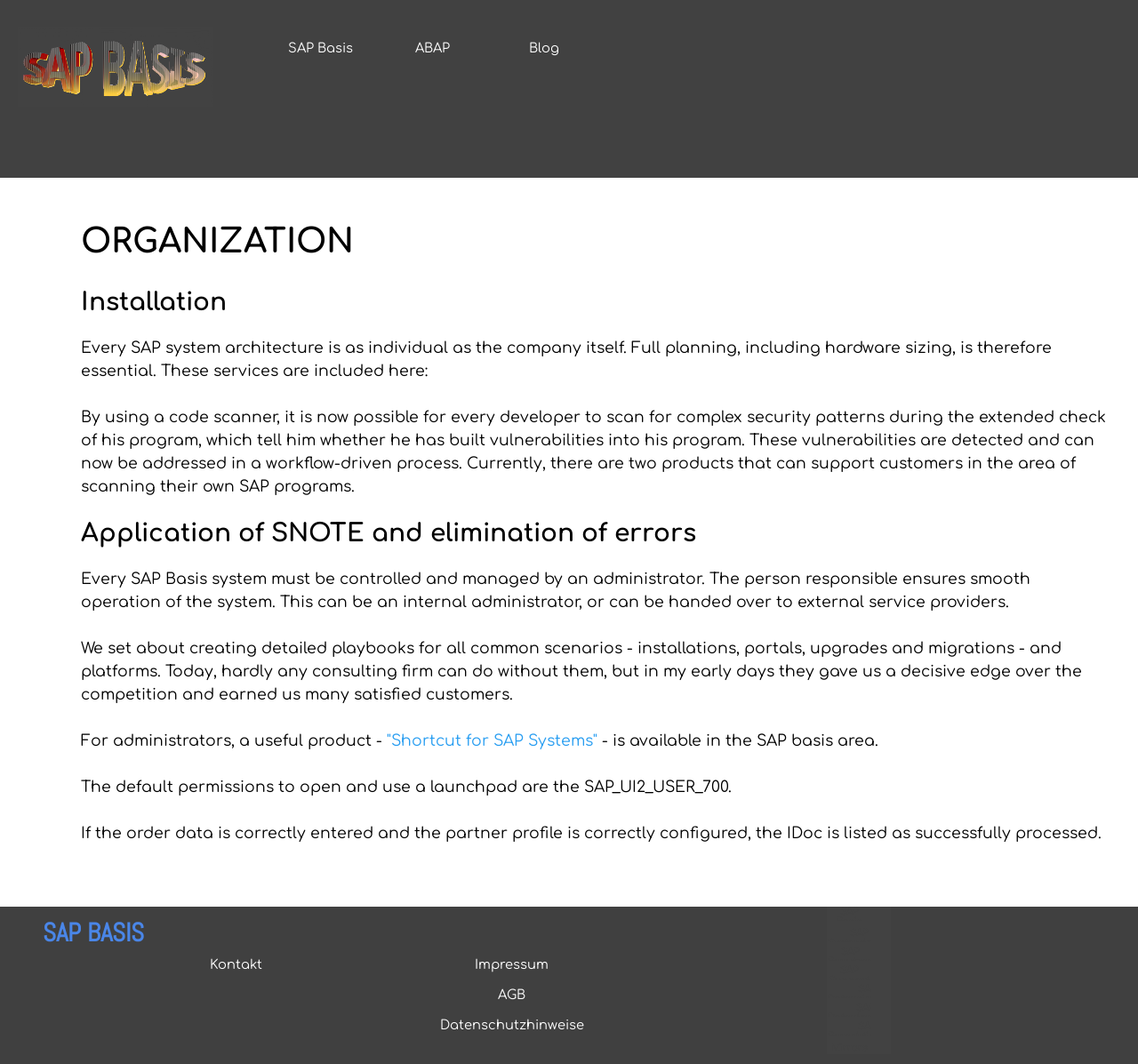Analyze the image and give a detailed response to the question:
What is the role of an administrator in SAP Basis?

As mentioned on the webpage, an administrator is responsible for controlling and managing the SAP Basis system, ensuring its smooth operation, and can be either an internal administrator or an external service provider.